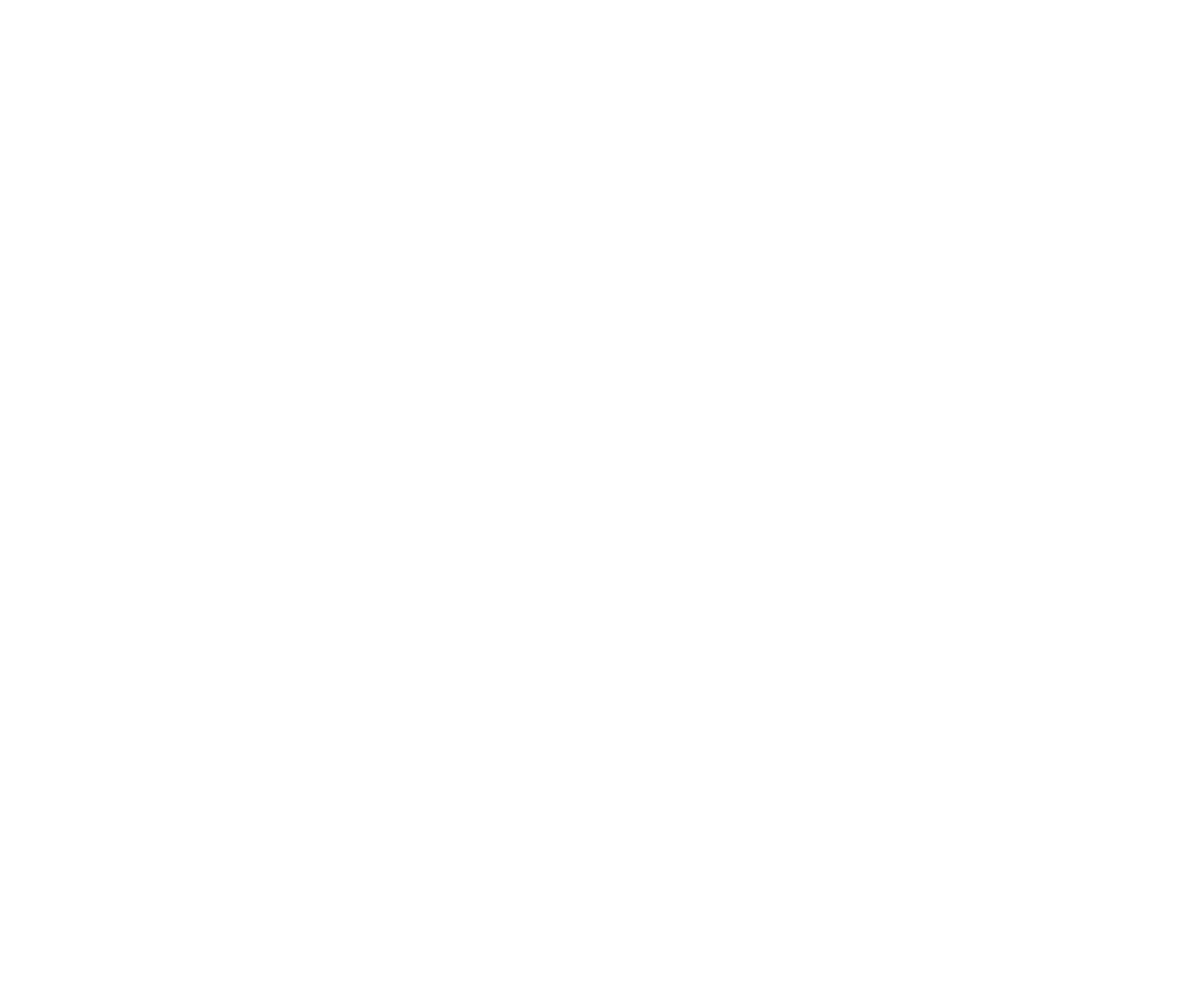What is the purpose of the support guide?
Give a detailed explanation using the information visible in the image.

I inferred the purpose of the support guide by reading the various headings and instructions, which provide step-by-step guidance on installing and setting up EasySignage on different devices. The guide is intended to help users successfully install and configure the software.